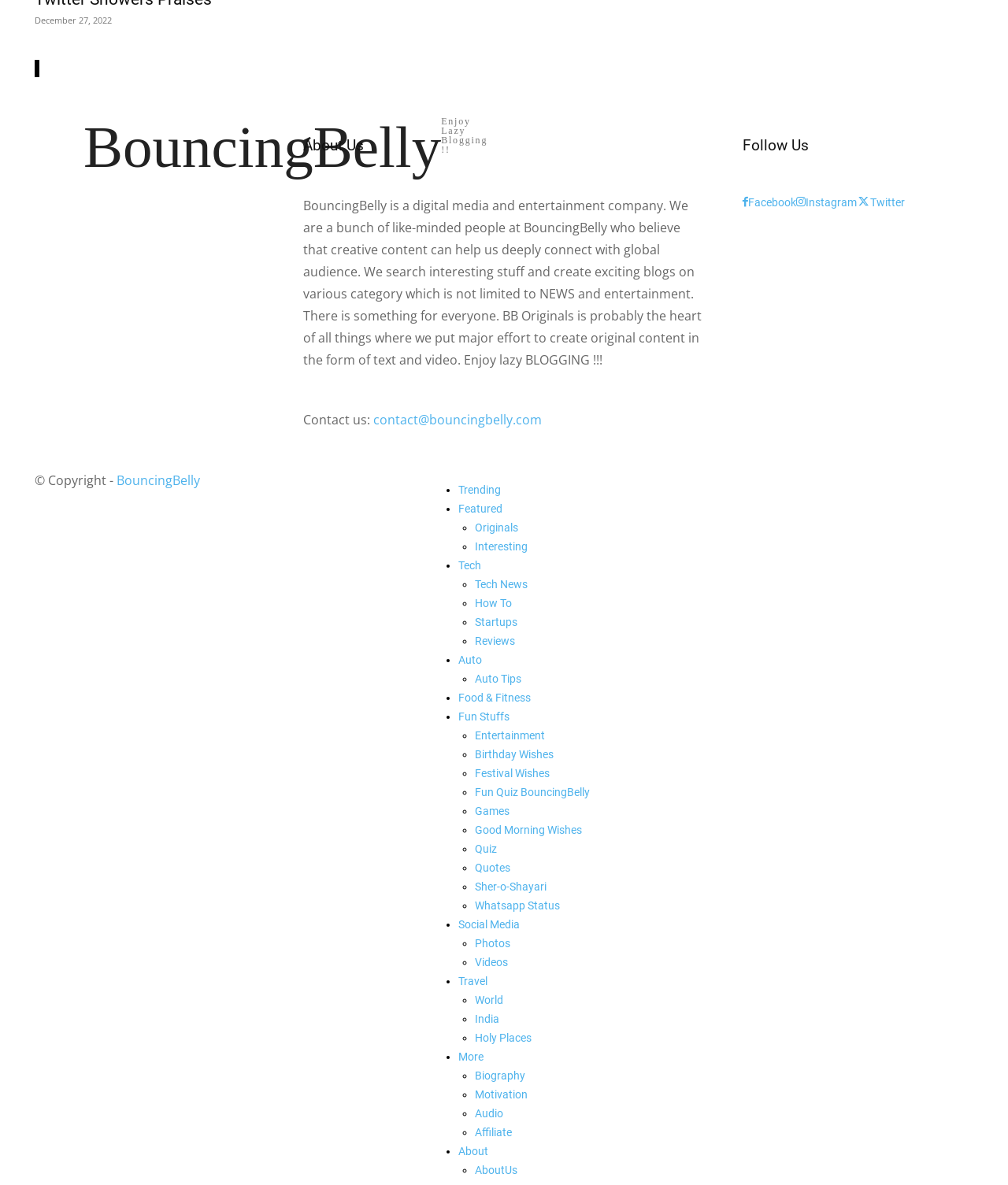Bounding box coordinates should be in the format (top-left x, top-left y, bottom-right x, bottom-right y) and all values should be floating point numbers between 0 and 1. Determine the bounding box coordinate for the UI element described as: Festival Wishes

[0.471, 0.644, 0.966, 0.66]